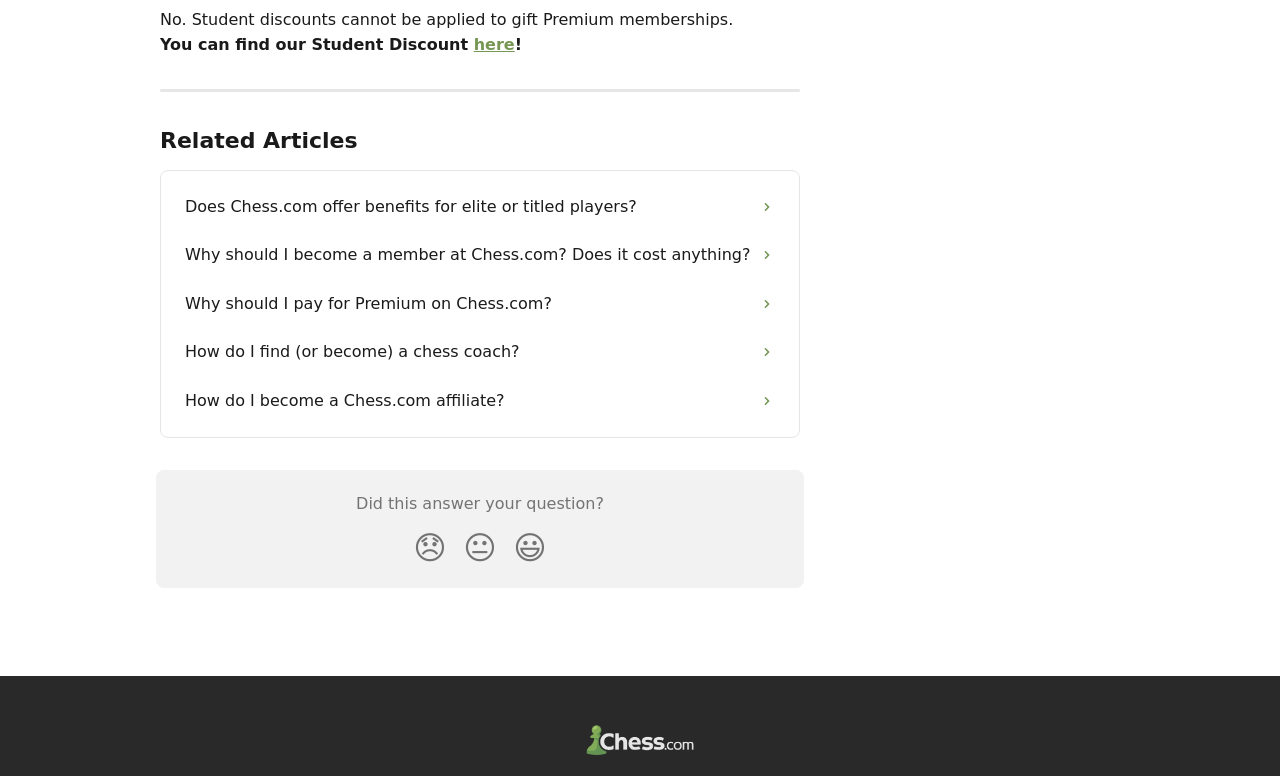Find the bounding box coordinates of the clickable region needed to perform the following instruction: "React with a disappointed face". The coordinates should be provided as four float numbers between 0 and 1, i.e., [left, top, right, bottom].

[0.316, 0.671, 0.355, 0.742]